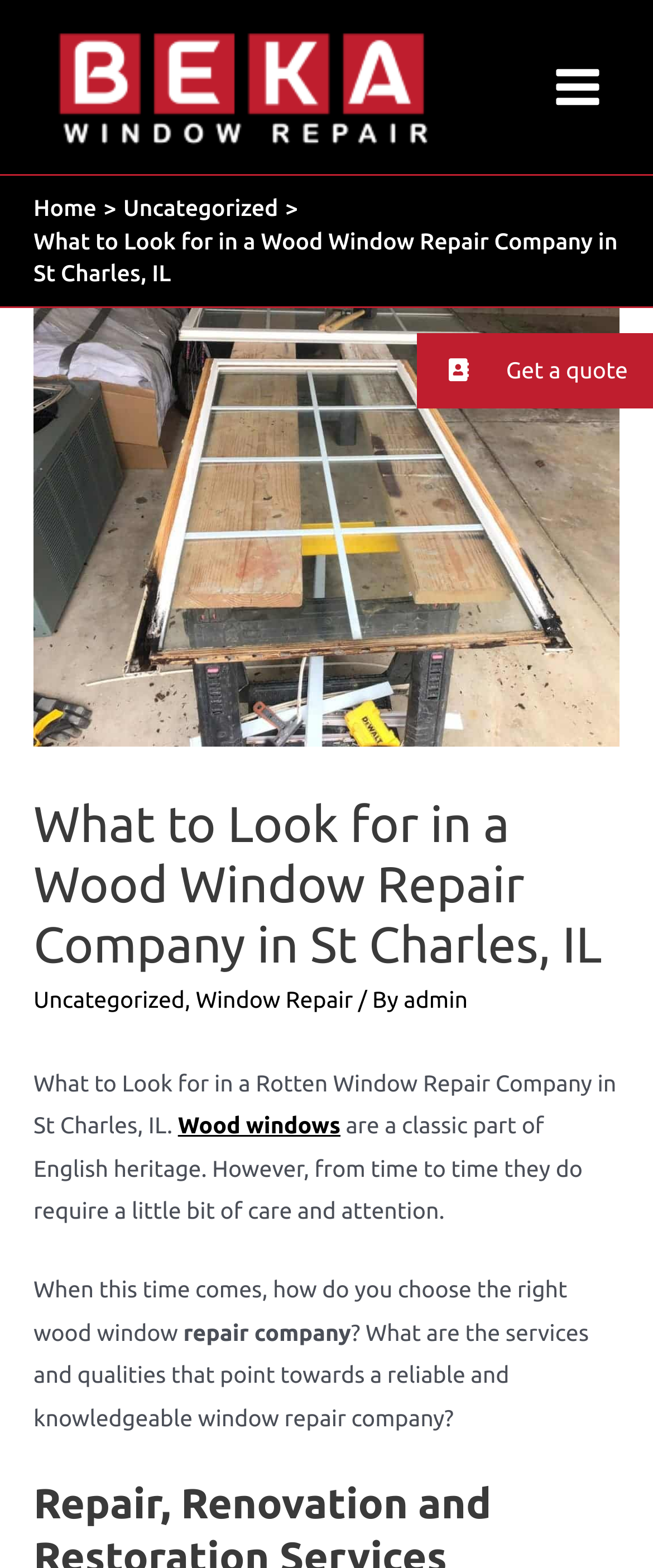What is the main concern when choosing a window repair company?
Use the information from the image to give a detailed answer to the question.

The article raises the question of how to choose the right wood window repair company, and suggests that the main concern is finding a company that is reliable and knowledgeable in their services.